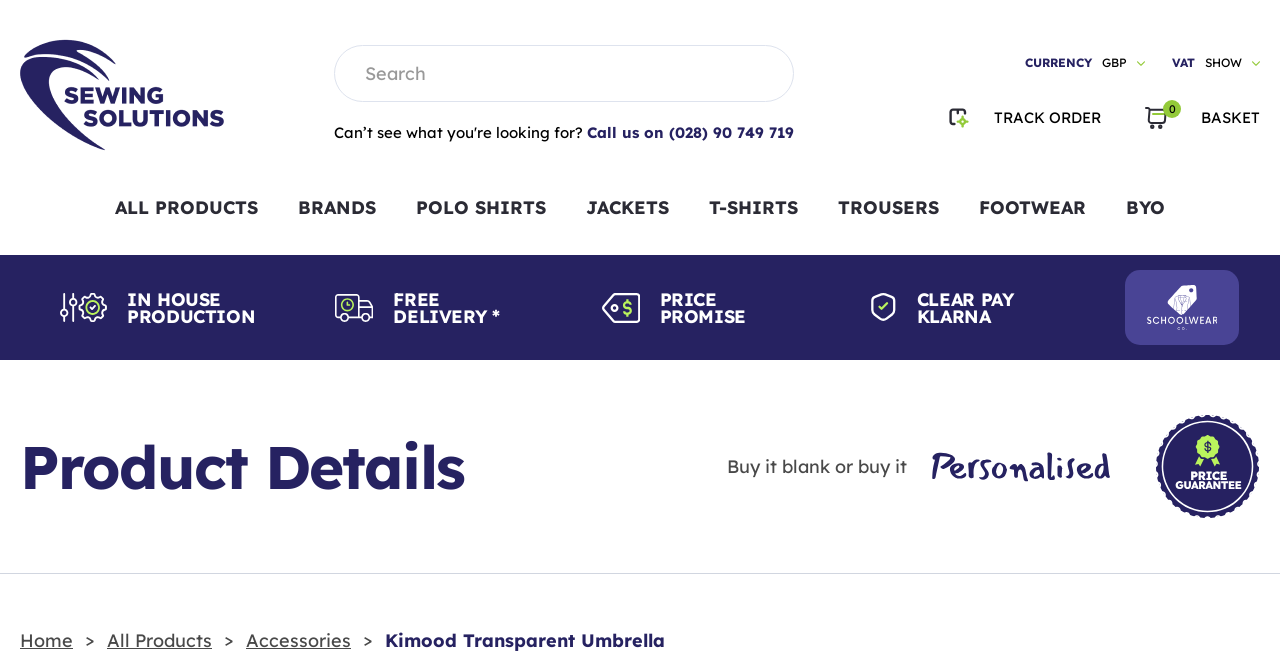What is the company's phone number?
Provide an in-depth and detailed answer to the question.

The phone number can be found on the top right corner of the webpage, next to the 'Call us on' text.